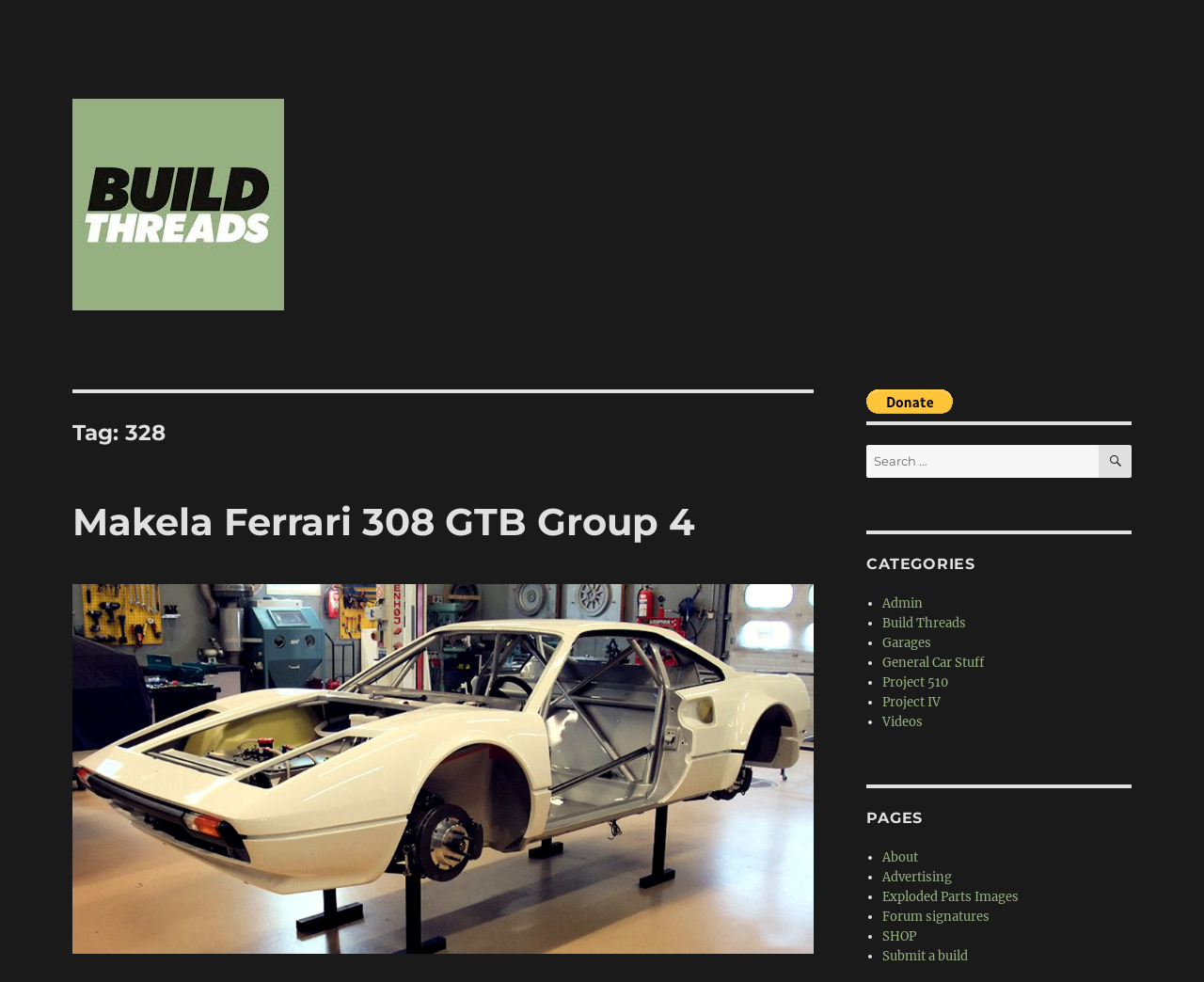Identify the bounding box of the UI component described as: "Build Threads".

[0.733, 0.626, 0.802, 0.643]